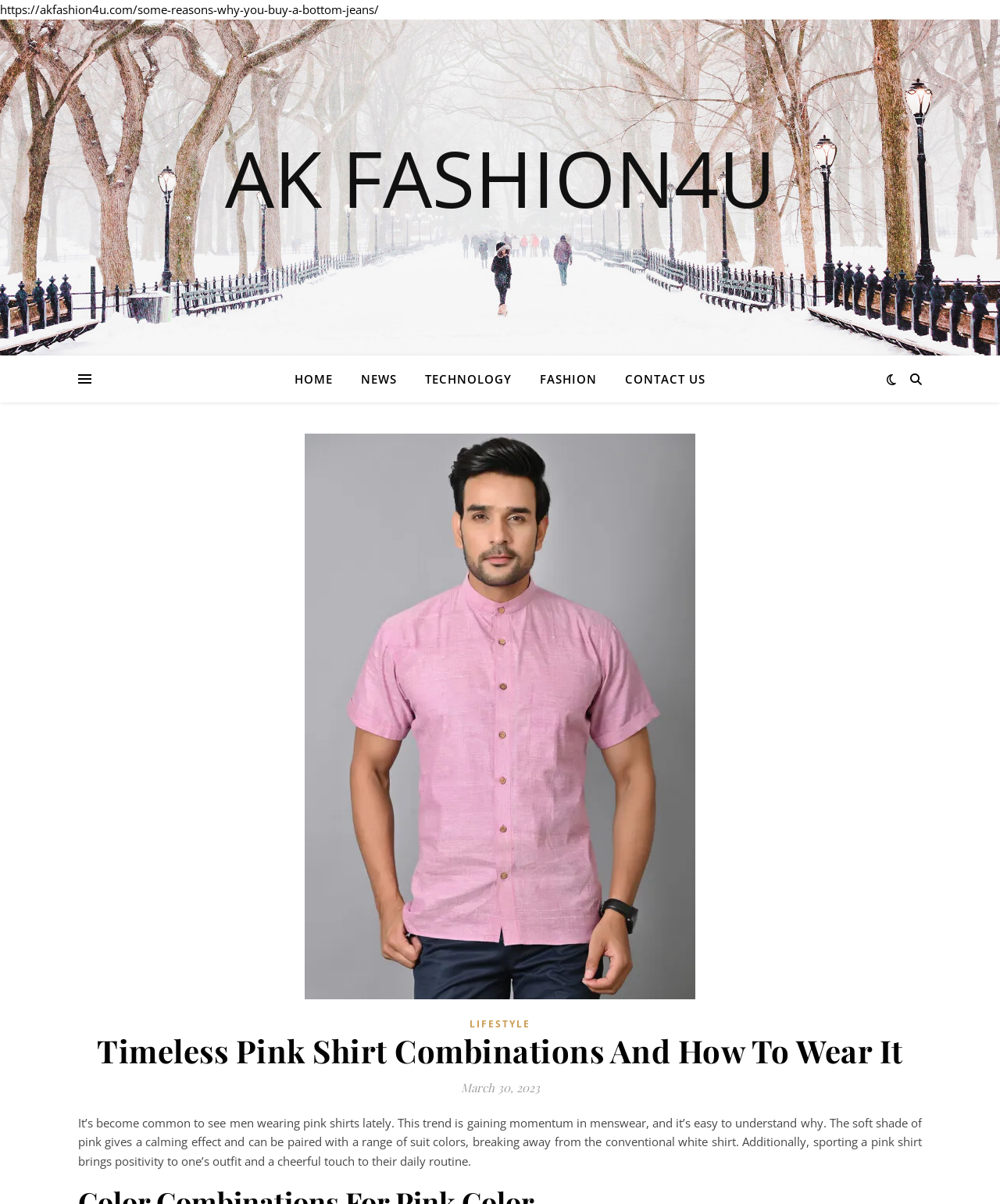Find the main header of the webpage and produce its text content.

Timeless Pink Shirt Combinations And How To Wear It